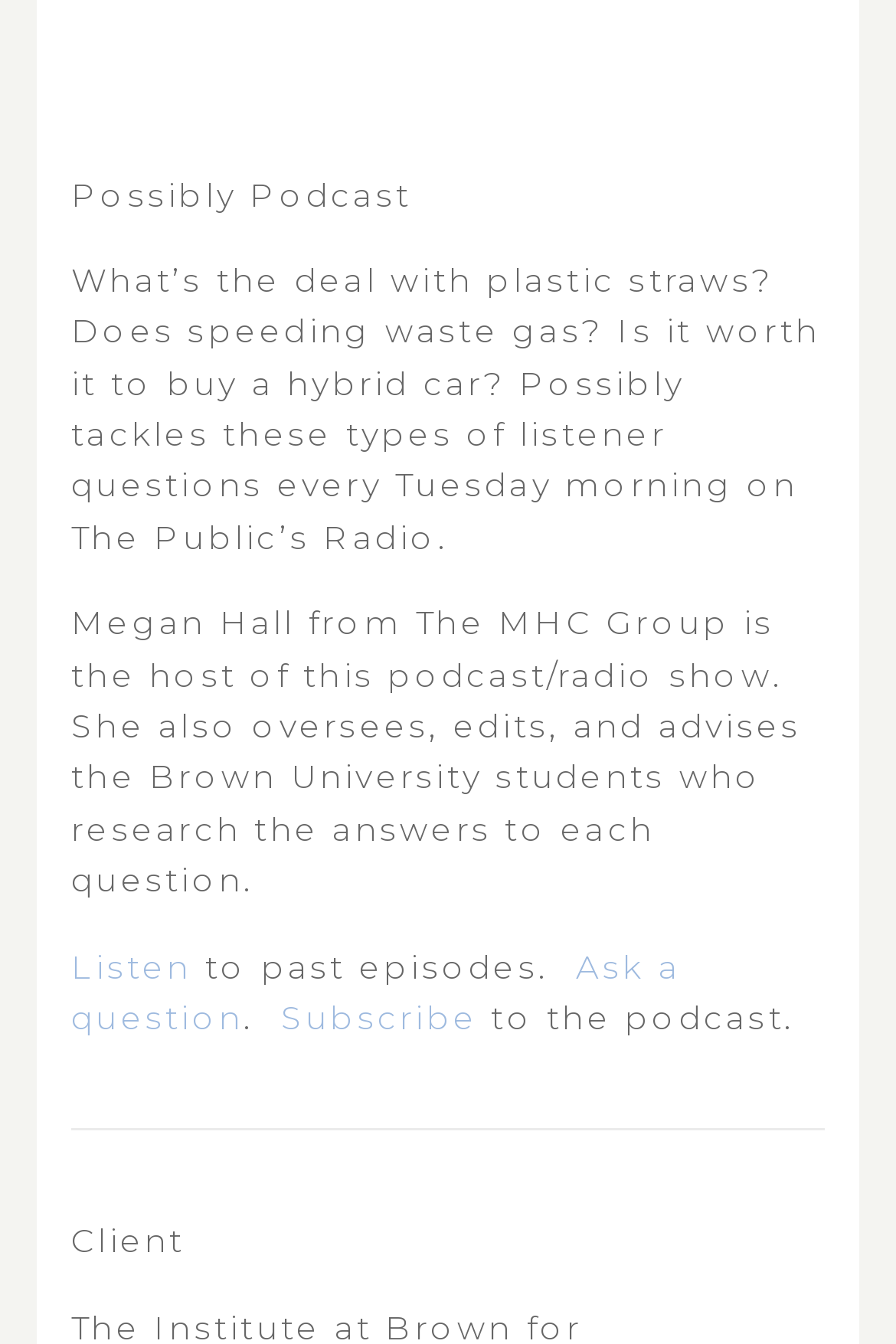What is the role of Brown University students in the podcast?
Answer with a single word or phrase, using the screenshot for reference.

Research answers